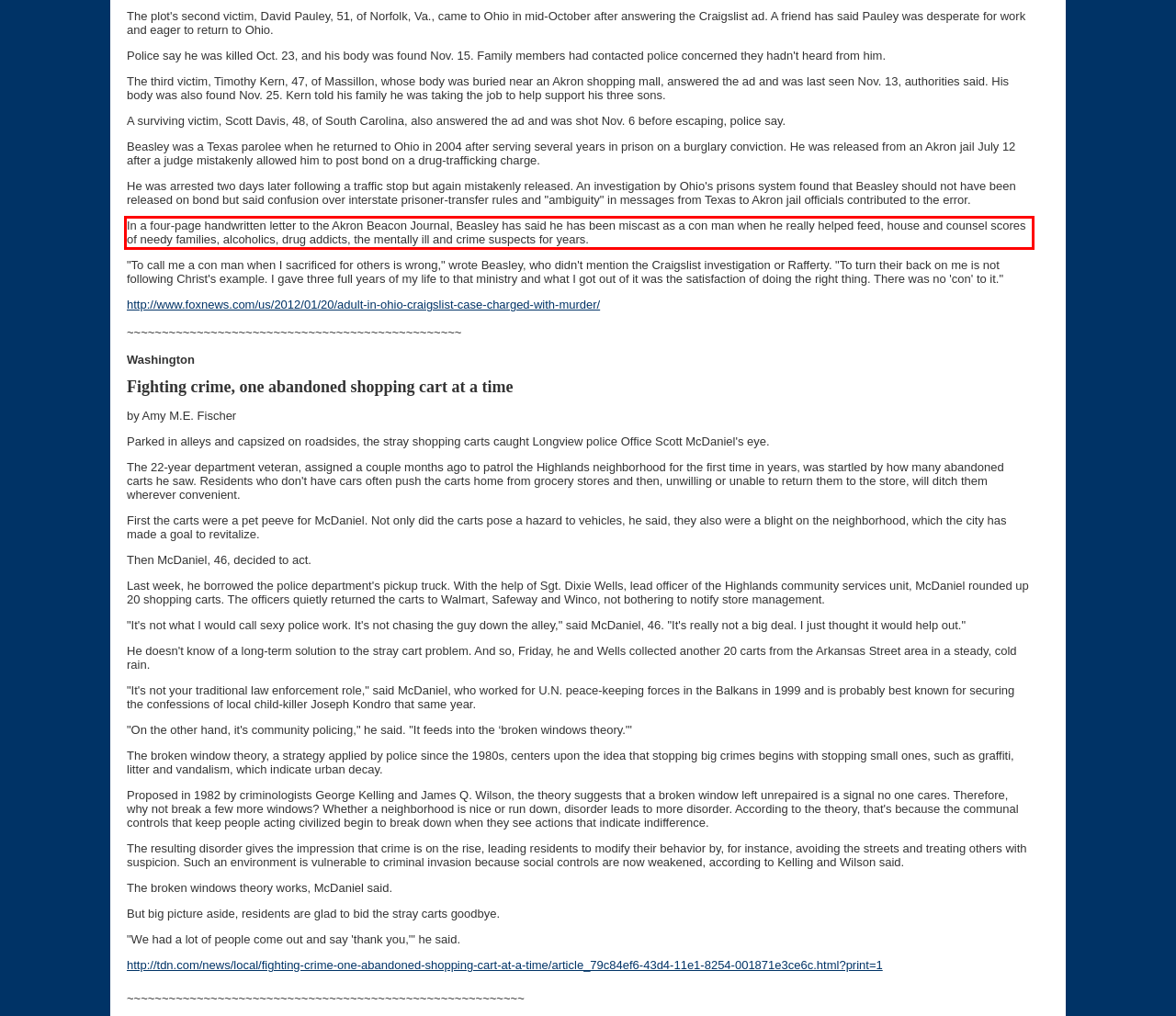Within the screenshot of the webpage, there is a red rectangle. Please recognize and generate the text content inside this red bounding box.

In a four-page handwritten letter to the Akron Beacon Journal, Beasley has said he has been miscast as a con man when he really helped feed, house and counsel scores of needy families, alcoholics, drug addicts, the mentally ill and crime suspects for years.